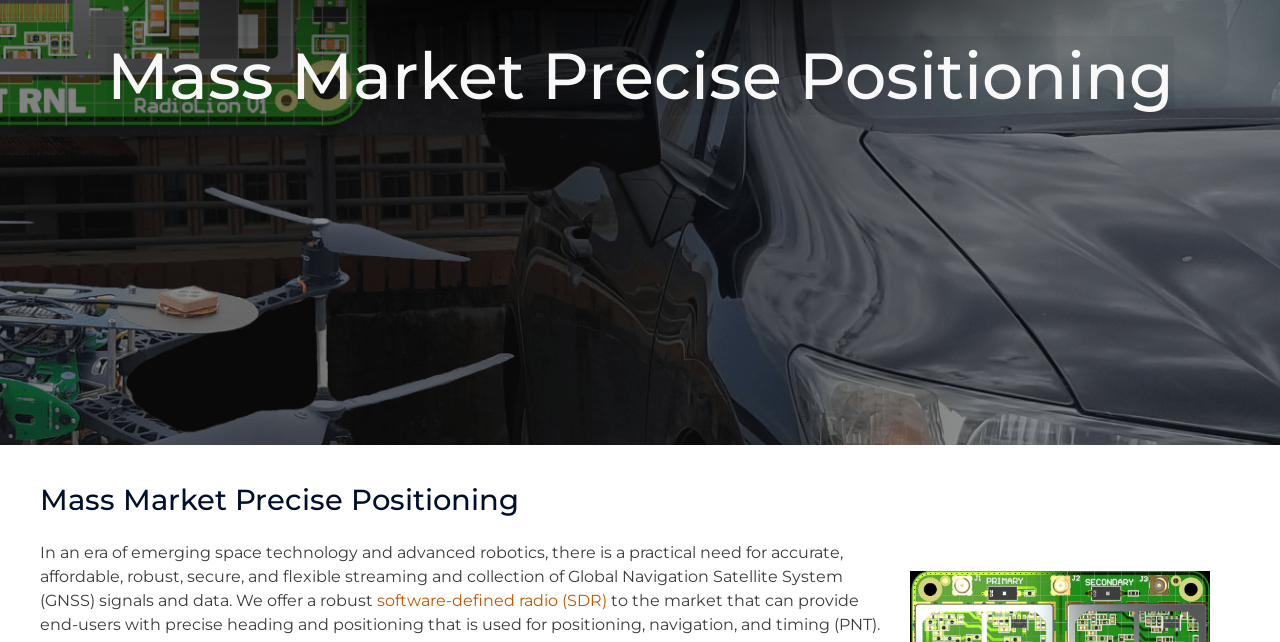Determine the bounding box coordinates (top-left x, top-left y, bottom-right x, bottom-right y) of the UI element described in the following text: software-defined radio (SDR)

[0.295, 0.92, 0.474, 0.95]